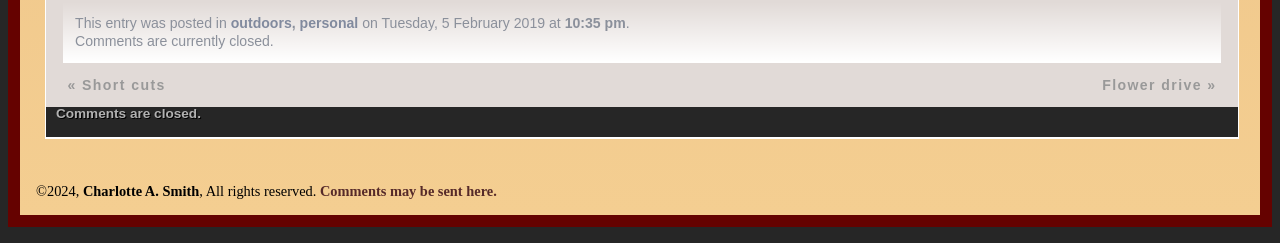Please reply to the following question with a single word or a short phrase:
What is the name of the copyright holder?

Charlotte A. Smith